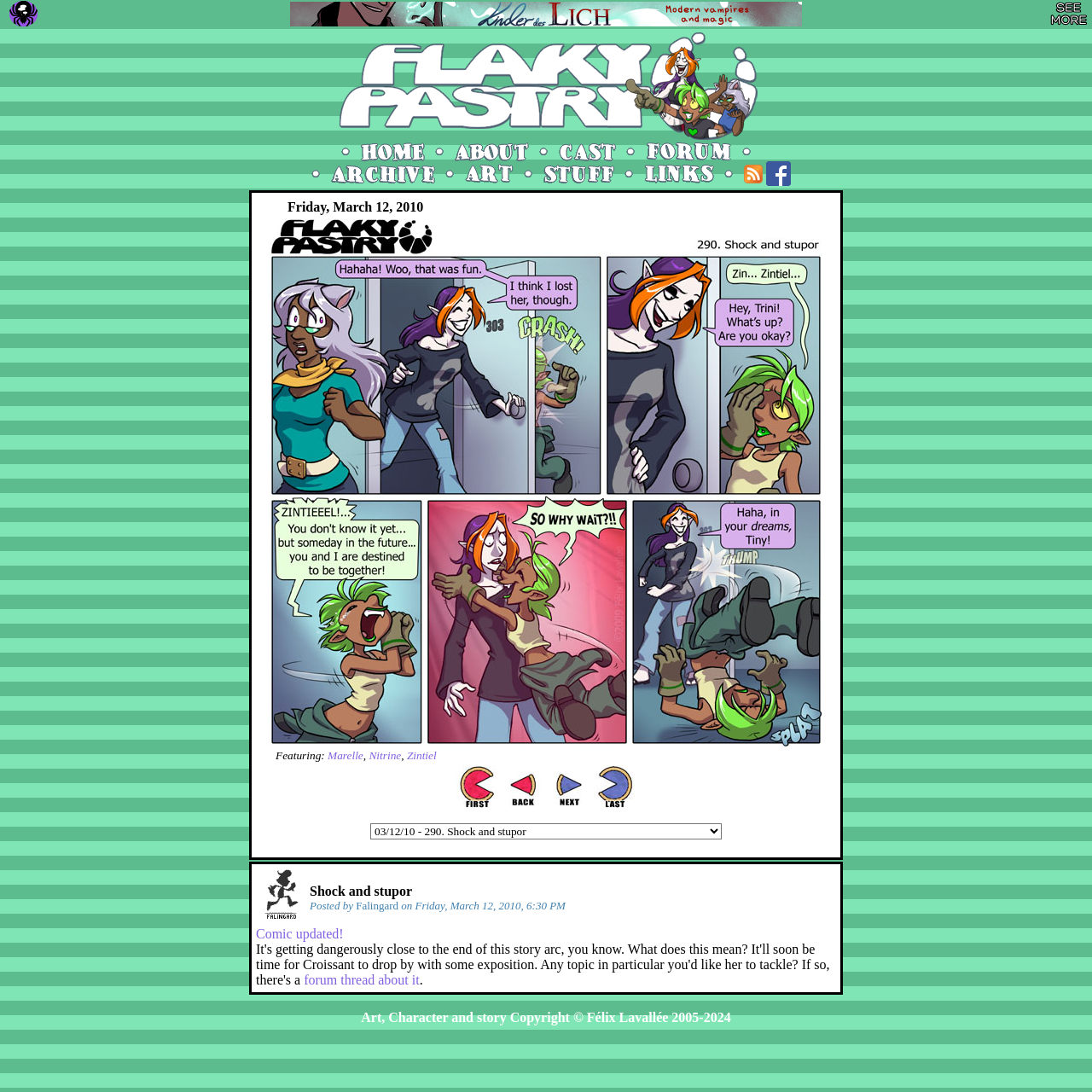Offer an in-depth caption of the entire webpage.

The webpage is a comic strip page with a title "Flaky Pastry - 290. Shock and stupor". At the top, there are three links with images: "SpiderForest.com", "Kinder des Lich", and "See more". Below these links, there is a table with a row of social media links and images, including Facebook and RSS feed subscription options.

The main content of the page is a comic strip, which is divided into two sections. The top section has a title "Friday, March 12, 2010" and a brief description "She warned you back in strip 013! Featuring: Marelle, Nitrine, Zintiel". Below this, there are several links to characters' names, such as Marelle, Nitrine, and Zintiel.

The bottom section of the comic strip has a title "Shock and stupor" and a longer description posted by Falingard on Friday, March 12, 2010, 6:30 PM. The text discusses the comic's story arc and invites readers to participate in a forum thread. There are also several images and links scattered throughout this section.

Overall, the webpage has a simple layout with a focus on the comic strip and its related content, including social media links and a forum thread invitation.